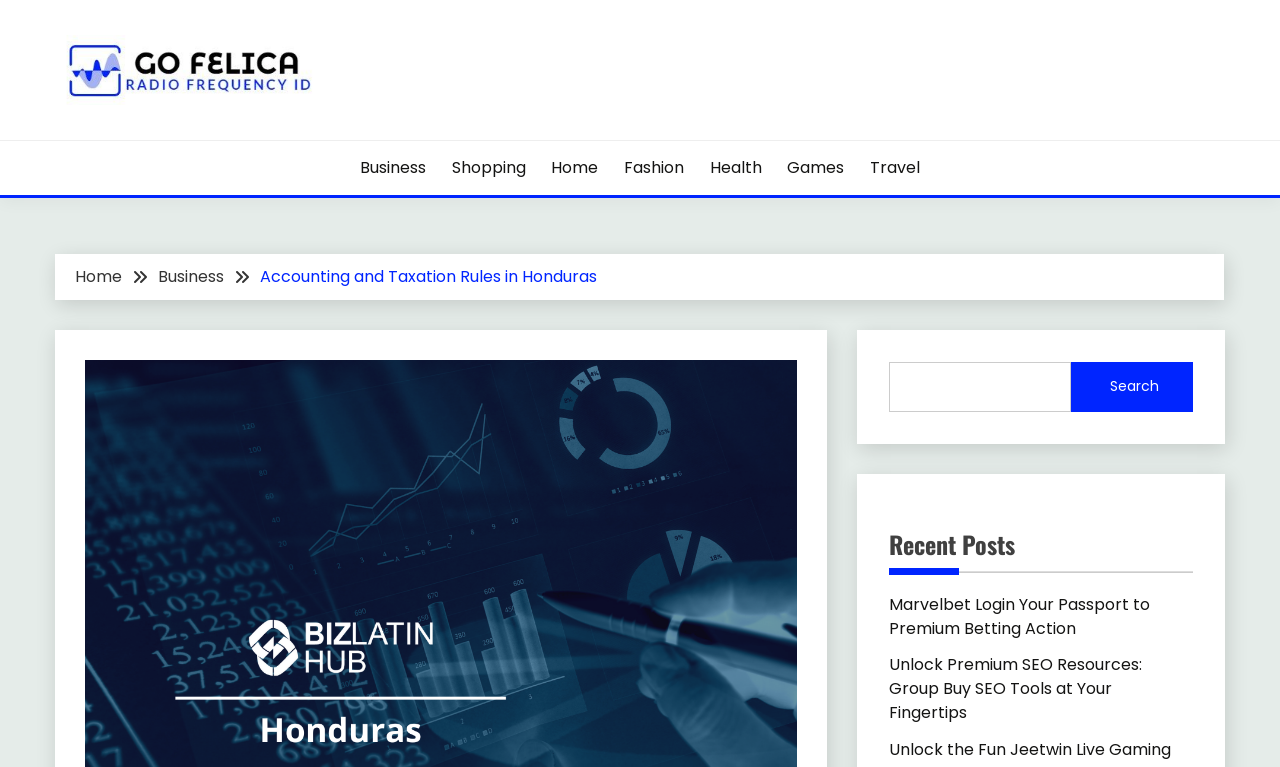What categories are available in the top menu?
Please respond to the question thoroughly and include all relevant details.

The top menu can be found in the middle of the top section of the webpage. It contains links to various categories, including Business, Shopping, Home, Fashion, Health, Games, and Travel.